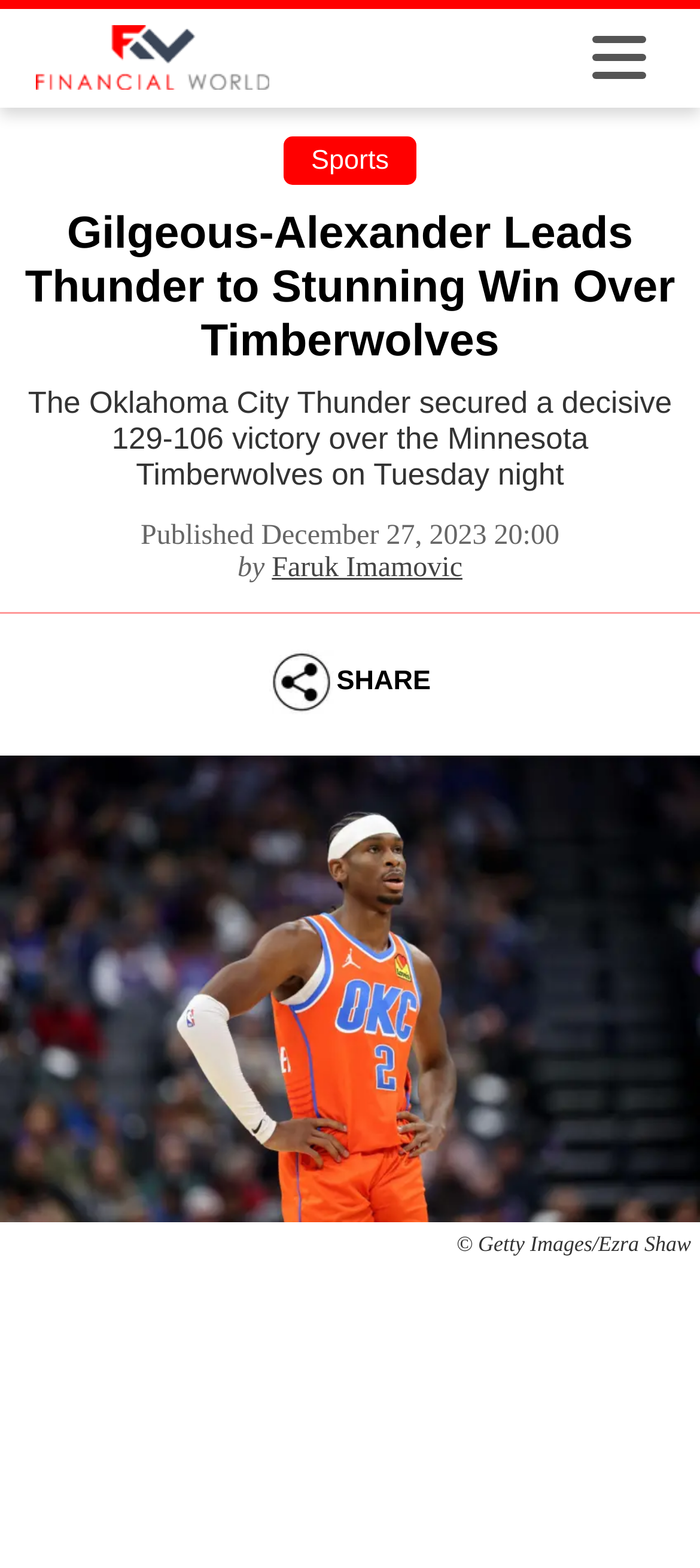Give the bounding box coordinates for the element described by: "Faruk Imamovic".

[0.388, 0.353, 0.661, 0.372]